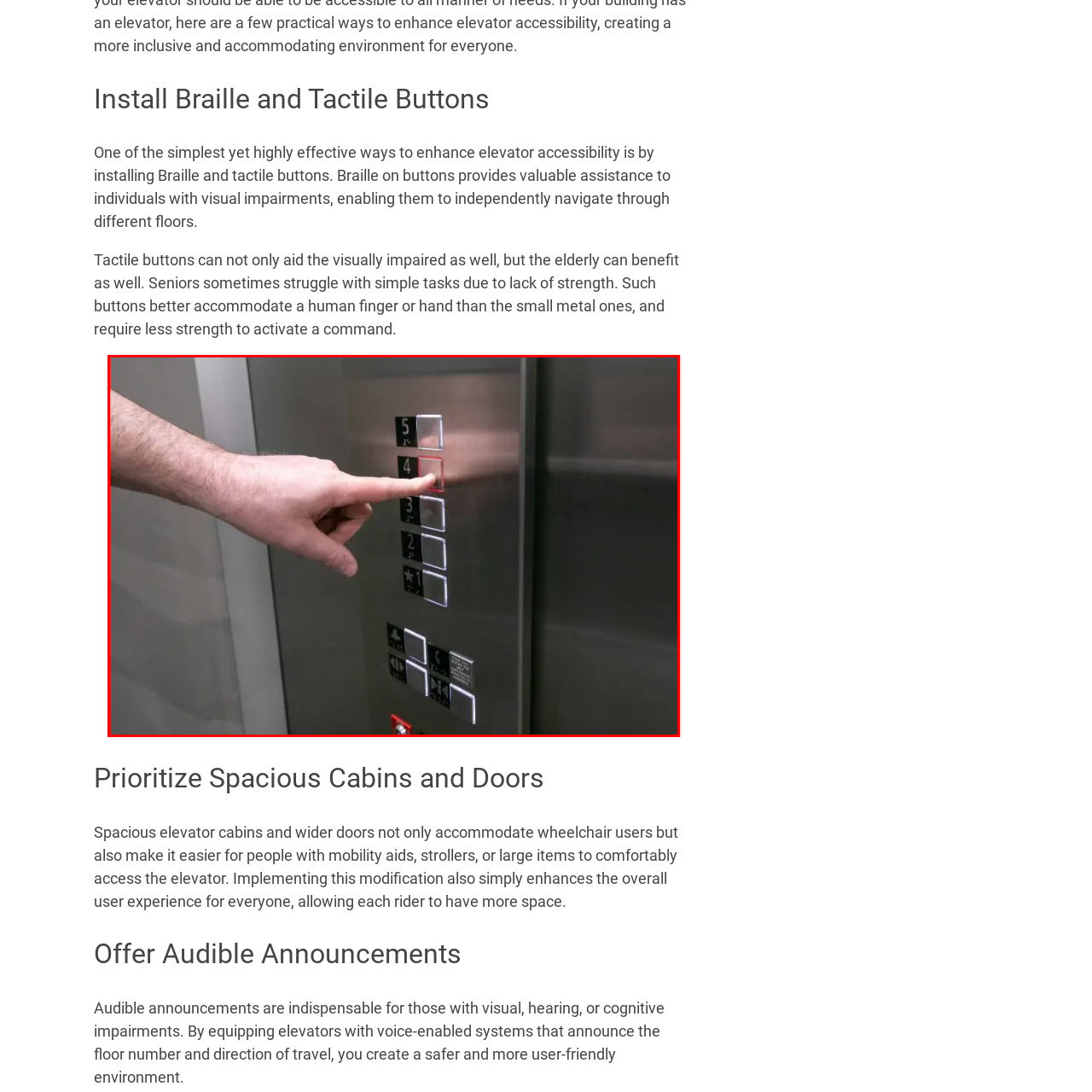Observe the image within the red-bordered area and respond to the following question in detail, making use of the visual information: How many buttons are visible on the elevator control panel?

The elevator control panel shows buttons numbered from 2 to 5, and the hand is poised to press the button for the fourth floor, indicating that there are 5 buttons visible on the panel.